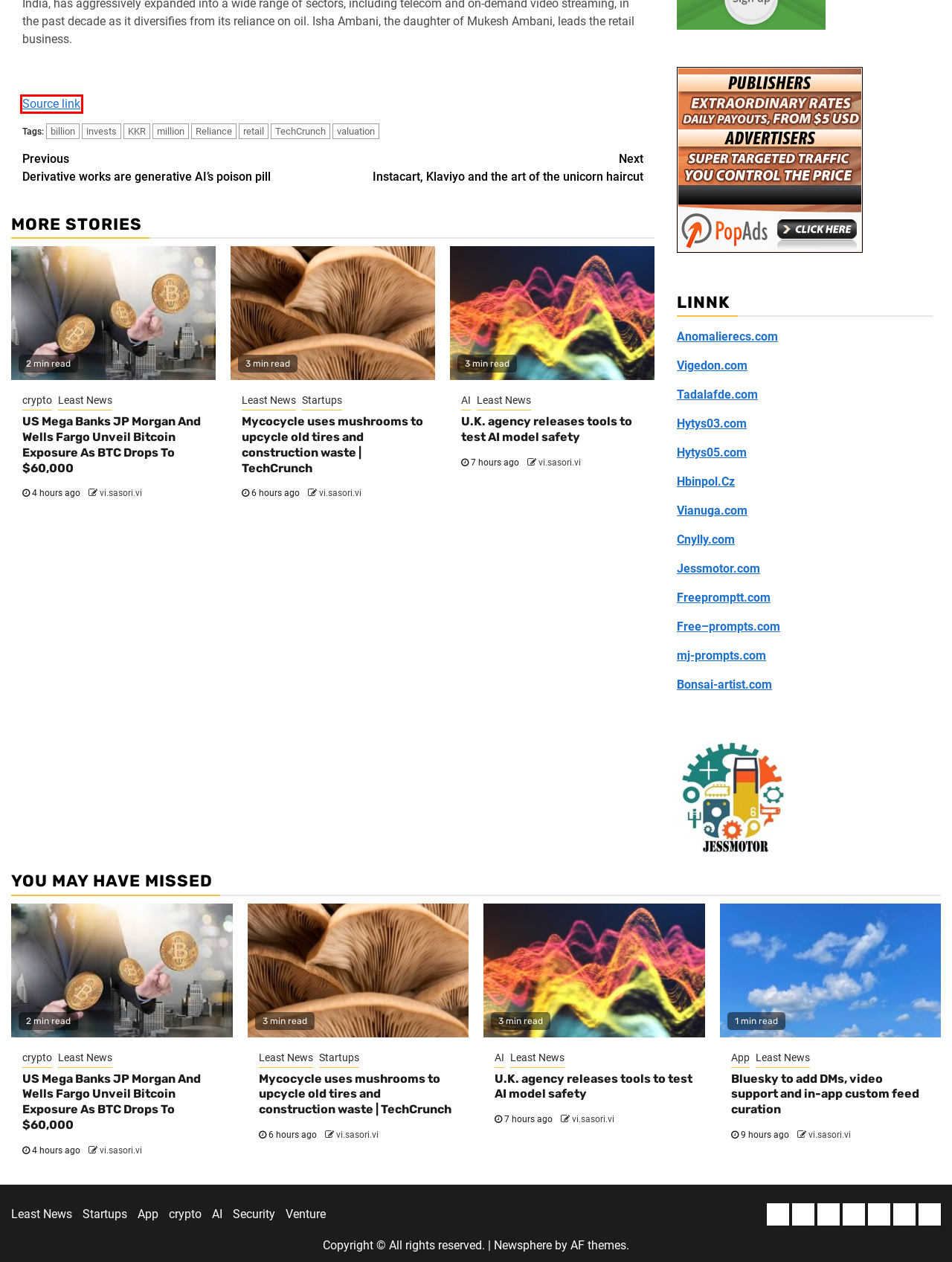You are given a screenshot of a webpage with a red rectangle bounding box around an element. Choose the best webpage description that matches the page after clicking the element in the bounding box. Here are the candidates:
A. invests
B. Yahoo
C. Gossips News – Cnylly.com
D. KKR
E. SPORTS NEWS – Hbinpol.cz
F. billion
G. TECHNOLOGY NEWS – Hytys05.com
H. tadalafde

B